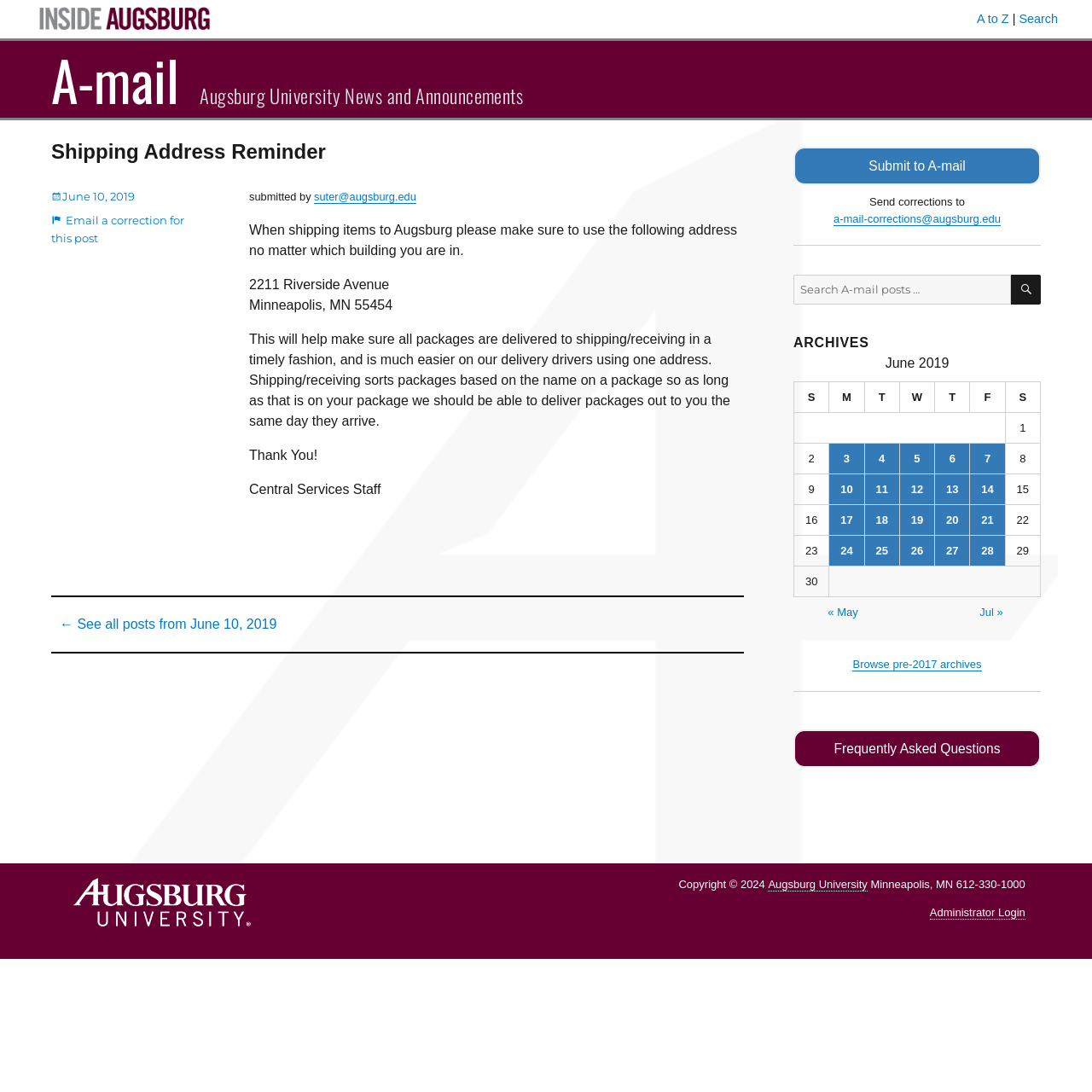What is the category of the archives section?
Give a detailed response to the question by analyzing the screenshot.

The archives section is categorized by month, and the current category is June 2019, which displays a list of posts published during that month.